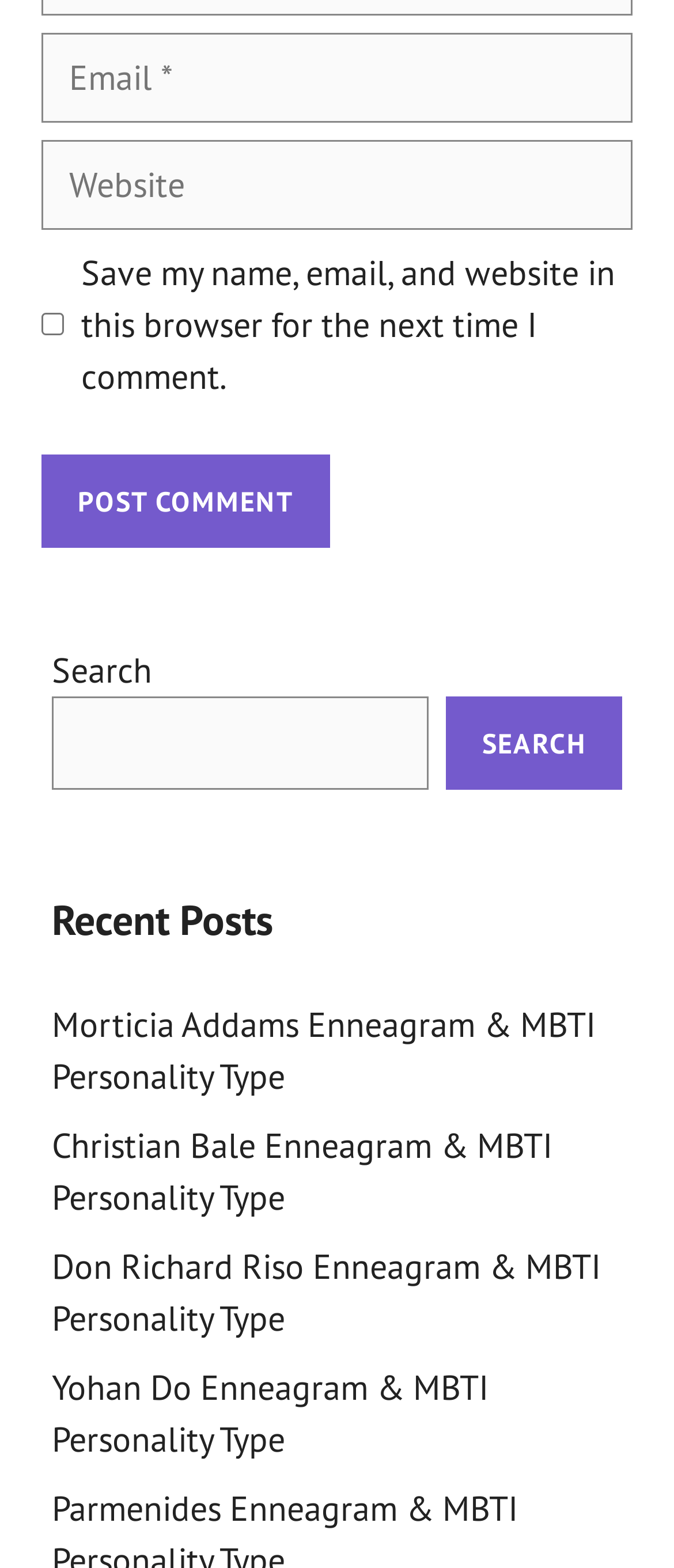Determine the bounding box coordinates of the clickable region to execute the instruction: "Visit the page about Morticia Addams Enneagram & MBTI Personality Type". The coordinates should be four float numbers between 0 and 1, denoted as [left, top, right, bottom].

[0.077, 0.639, 0.885, 0.701]